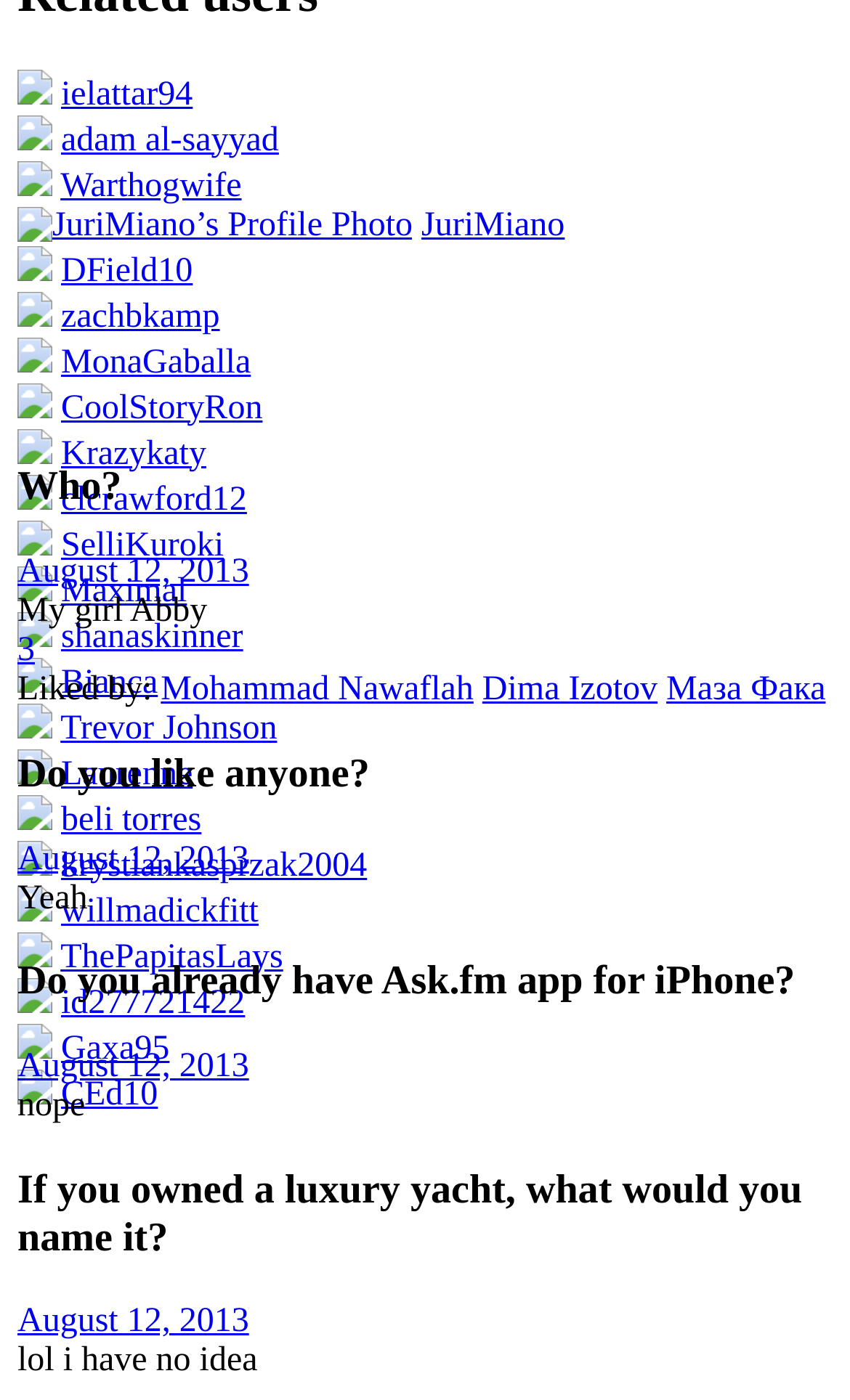Respond with a single word or phrase to the following question:
How many comments are there on the post?

0